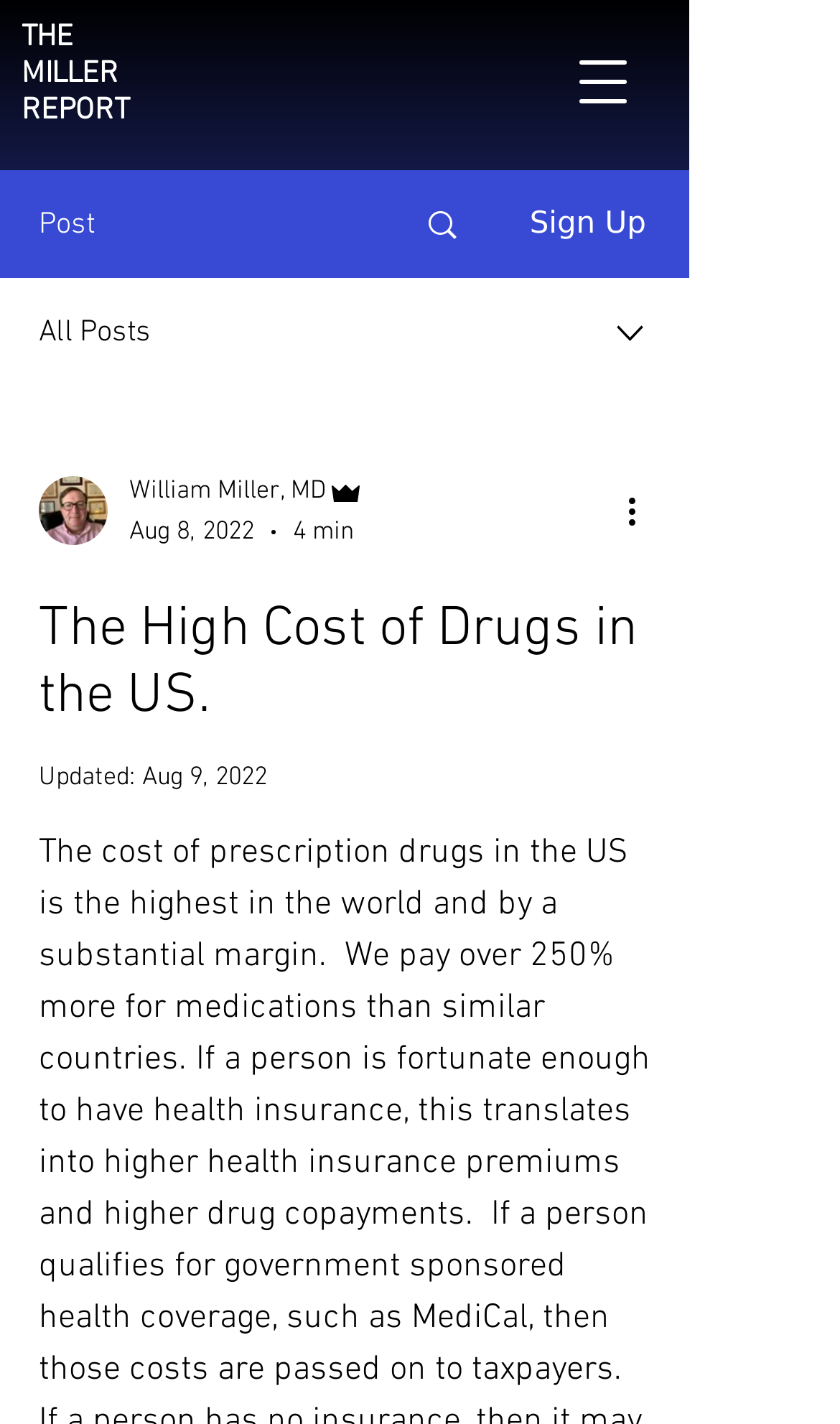Provide the bounding box coordinates of the HTML element this sentence describes: "aria-label="More actions"".

[0.738, 0.34, 0.8, 0.377]